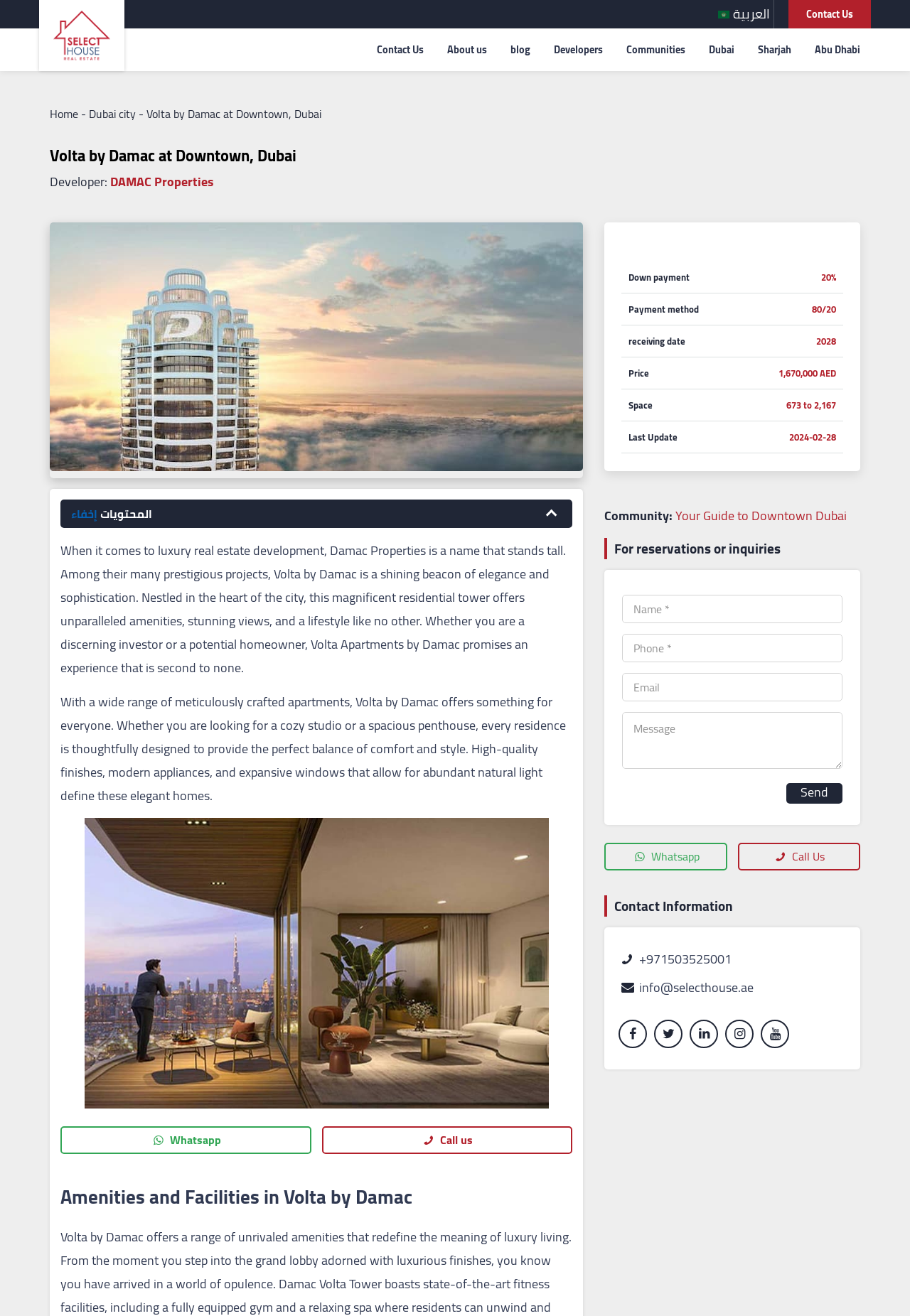Respond to the following query with just one word or a short phrase: 
What is the name of the residential tower?

Volta by Damac